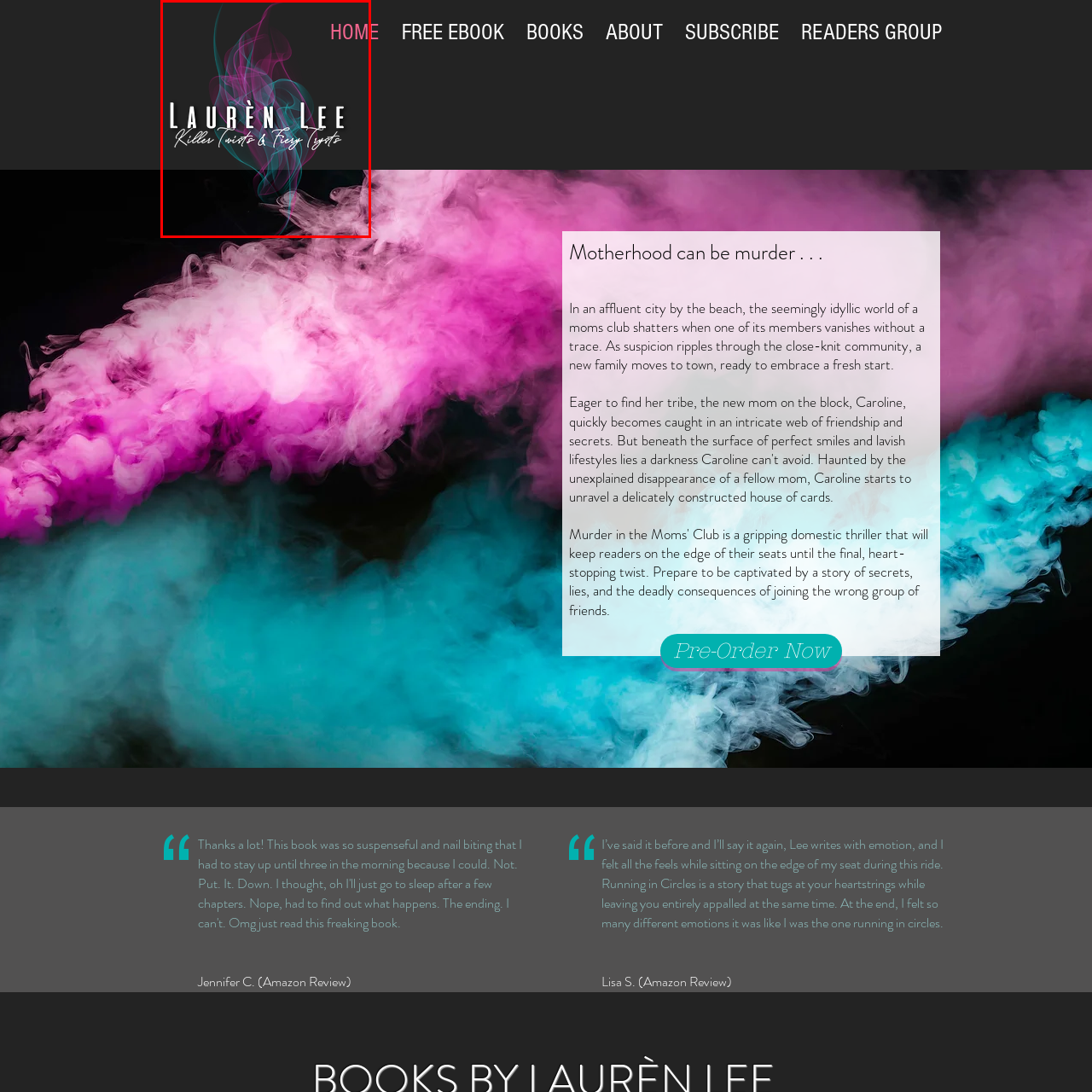Observe the content highlighted by the red box and supply a one-word or short phrase answer to the question: What is written beneath the author's name?

Tagline